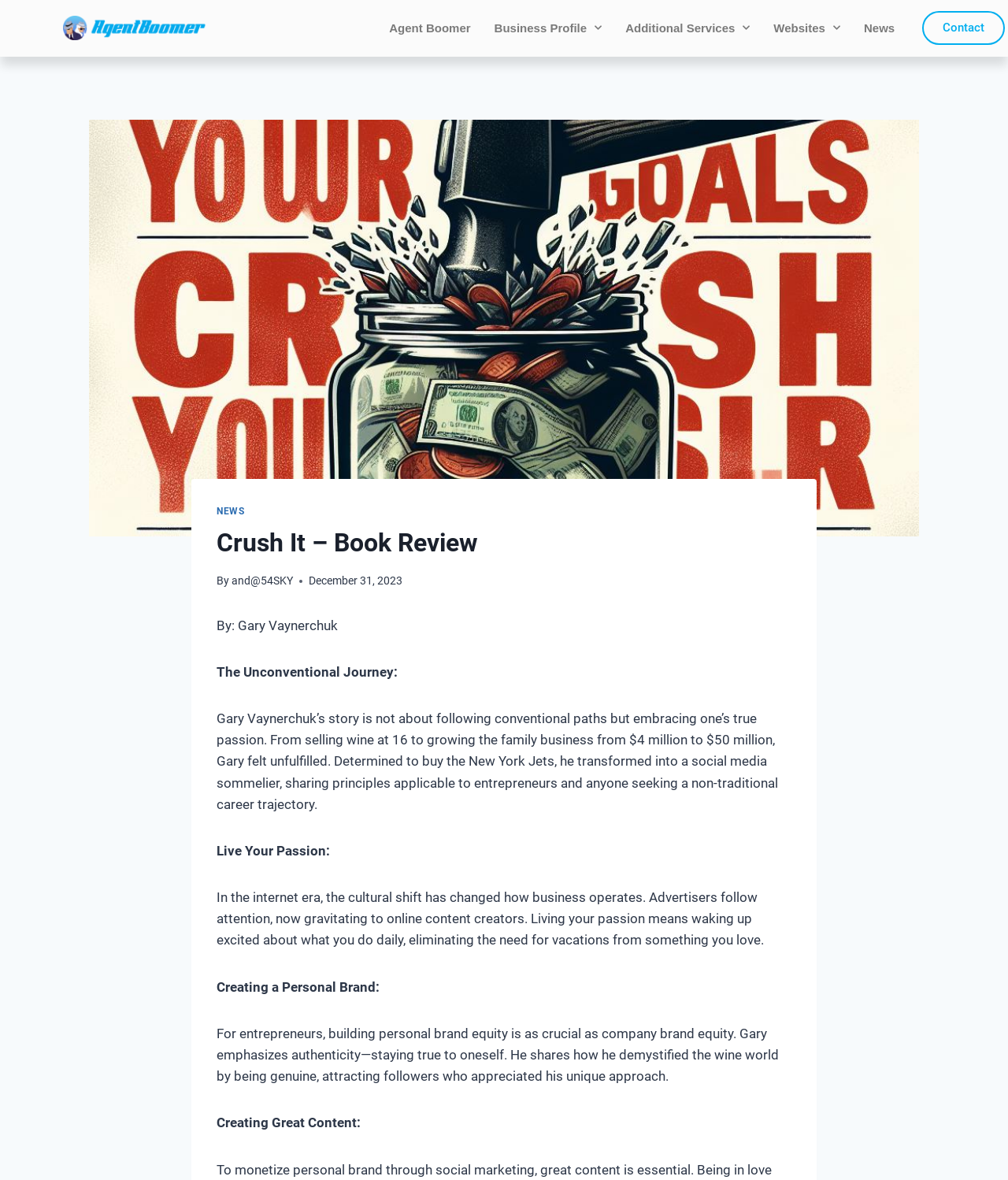Who is the author of the book?
Please provide a detailed and thorough answer to the question.

The author's name can be found in the text 'By: Gary Vaynerchuk' which is present in the main content section of the webpage.